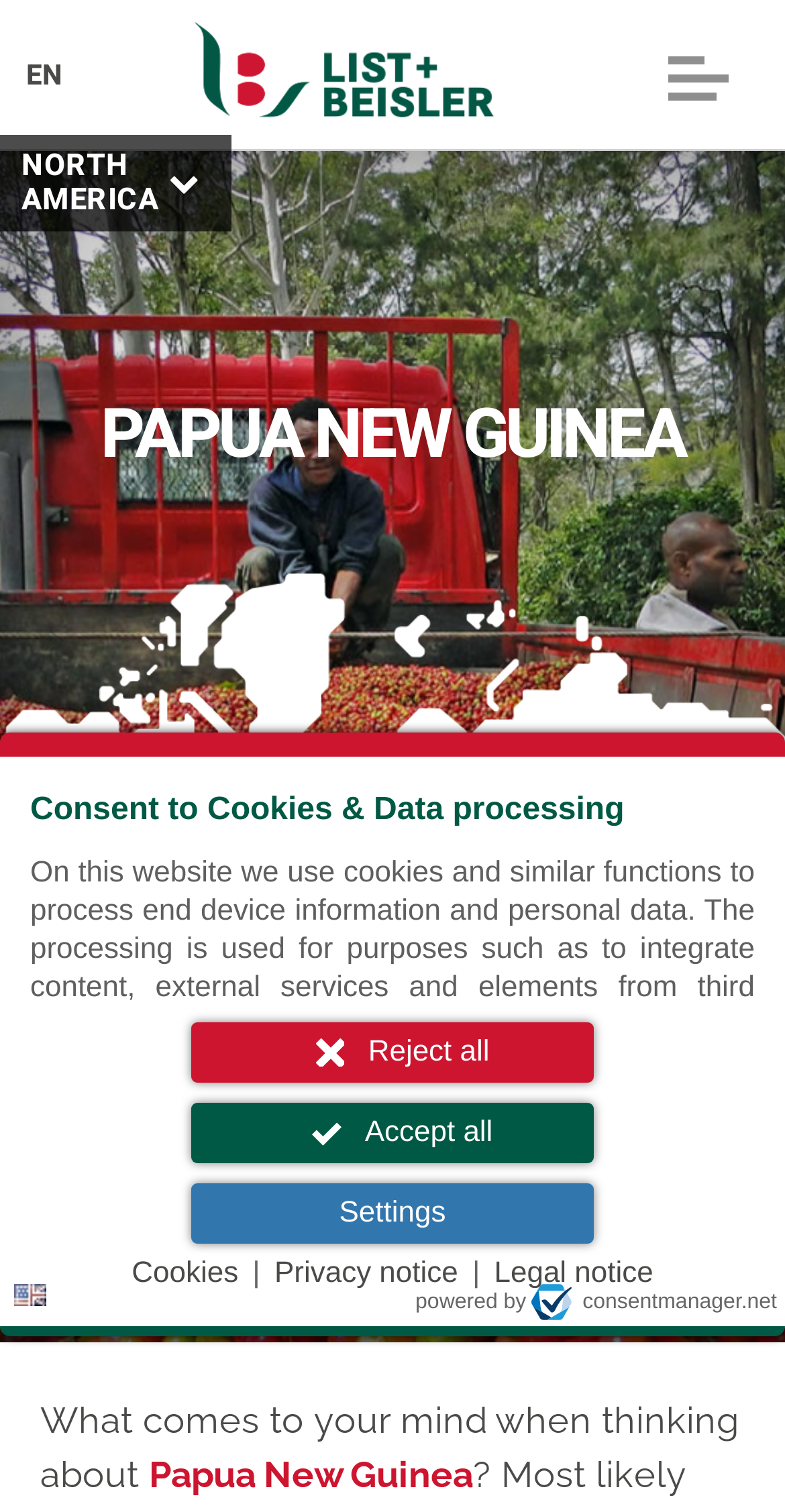Find the primary header on the webpage and provide its text.

Premium Coffee Culture since 1901